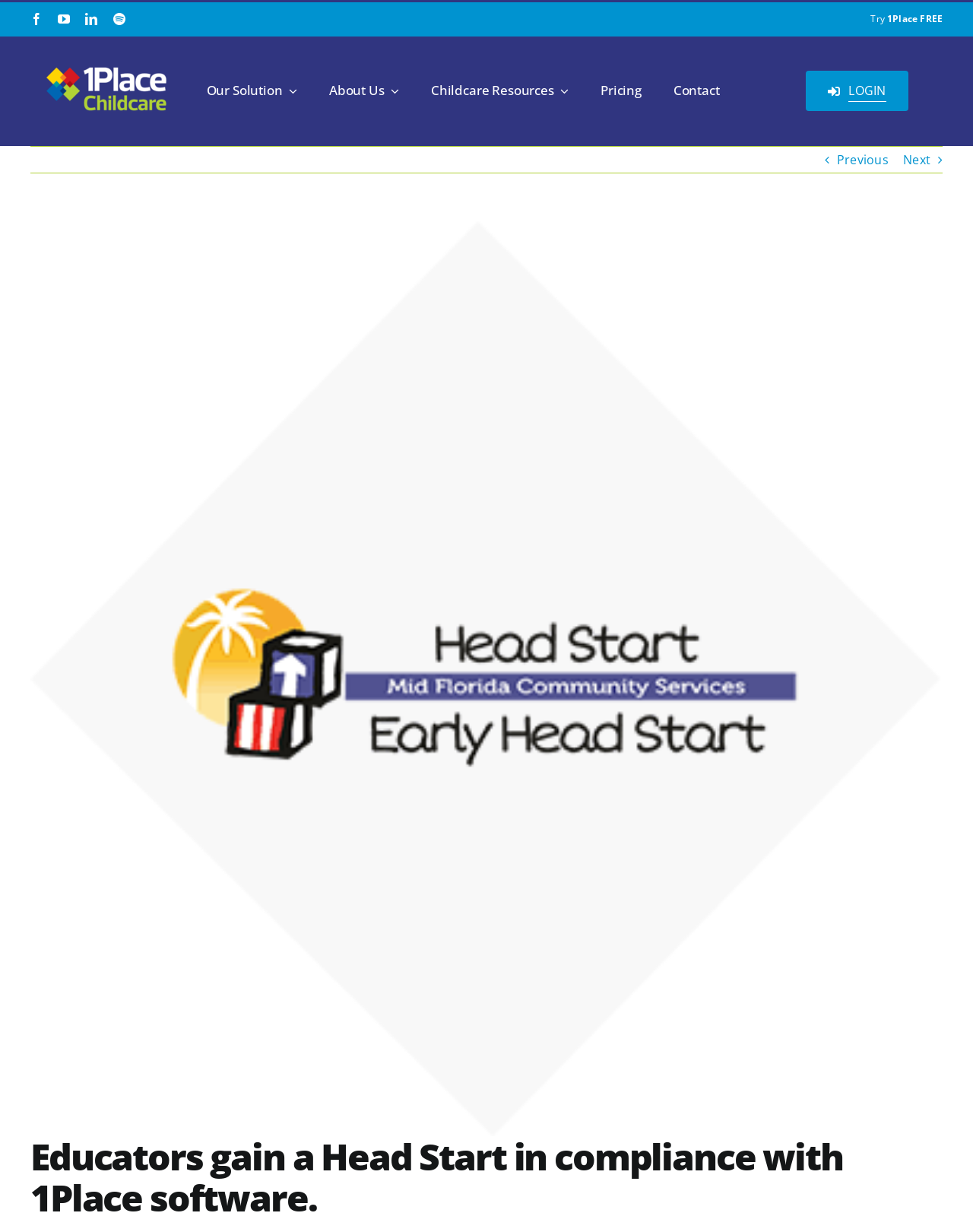What is the topic of the case study?
Refer to the image and give a detailed answer to the query.

The topic of the case study is Head Start and 1Place, which is evident from the text 'Head Start and 1Place Case Study – 2' located near the bottom of the webpage.